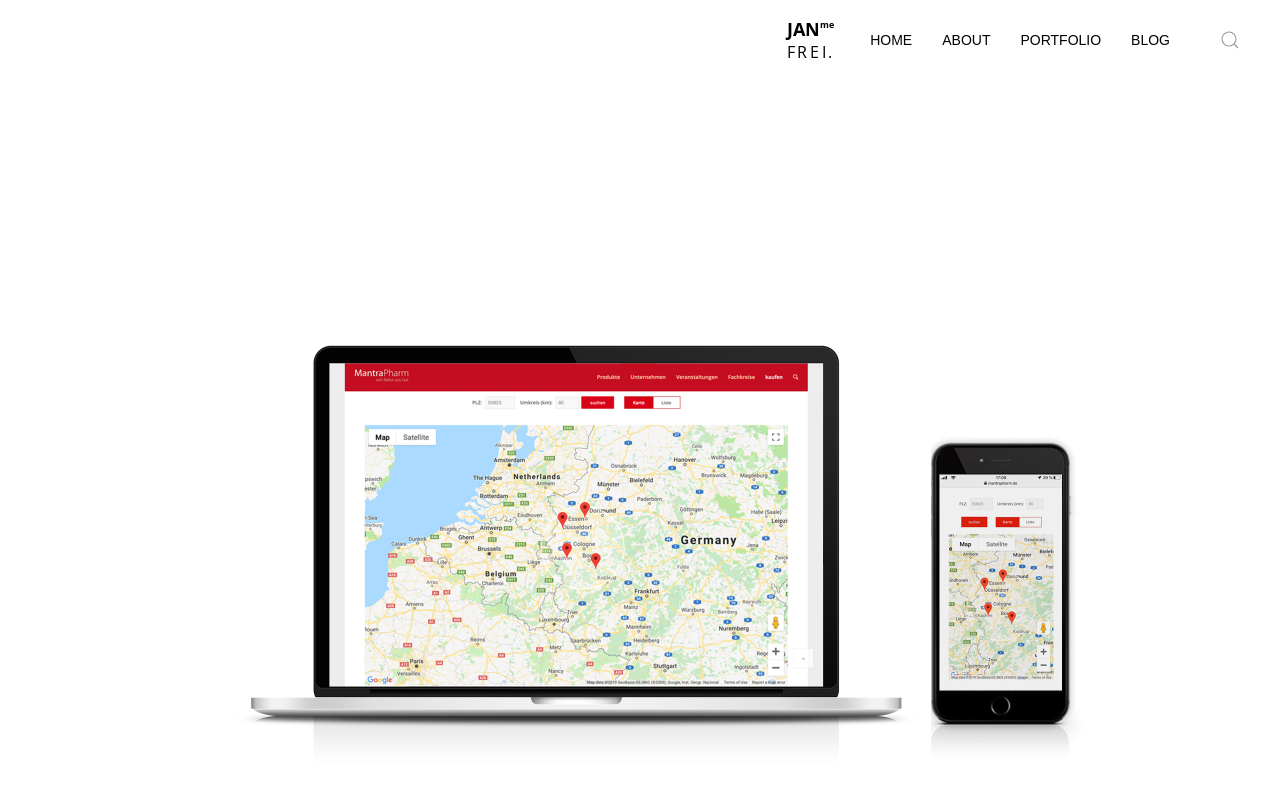What is the last link in the top navigation bar?
Look at the image and answer the question with a single word or phrase.

BLOG